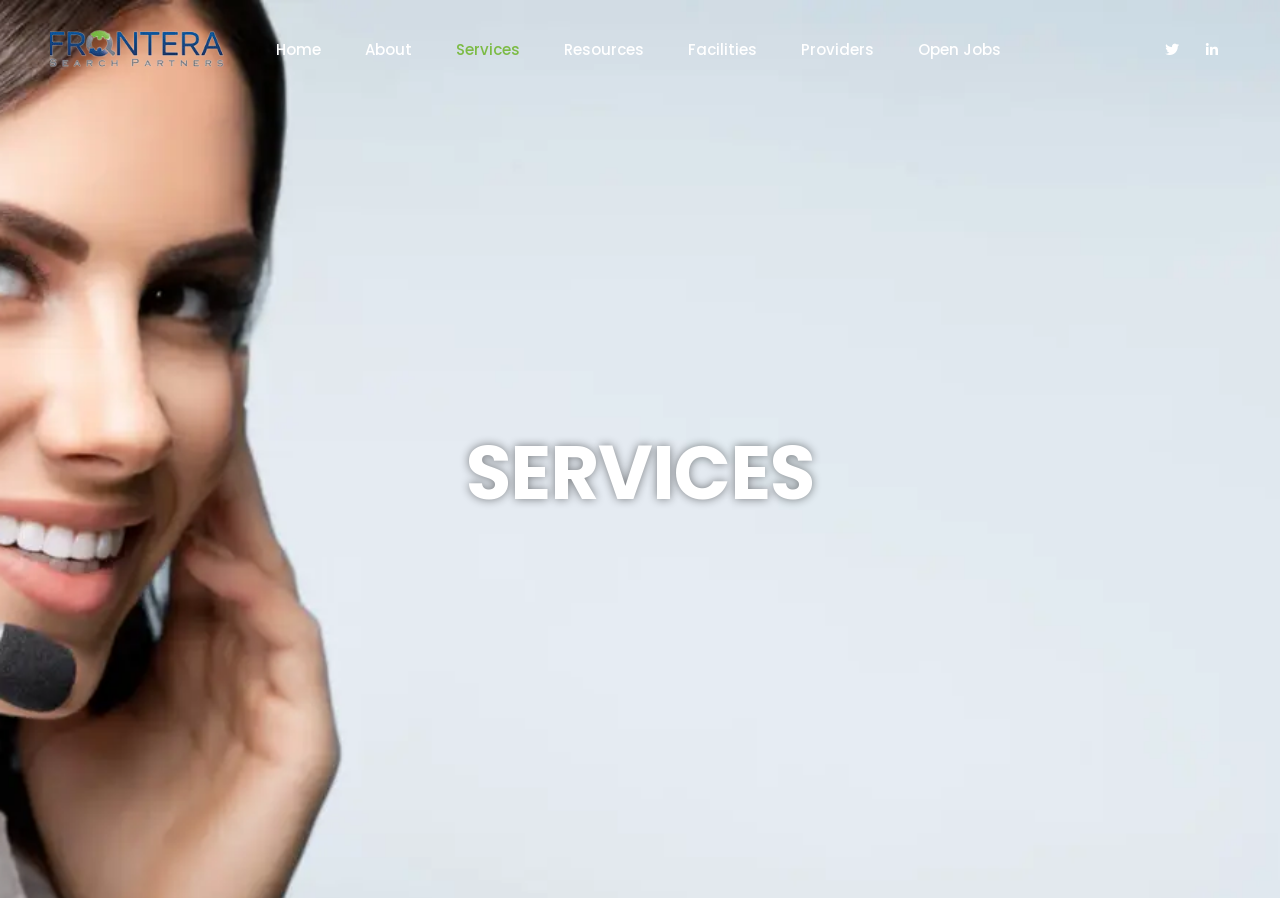Please reply to the following question using a single word or phrase: 
What is the title of the main section?

SERVICES